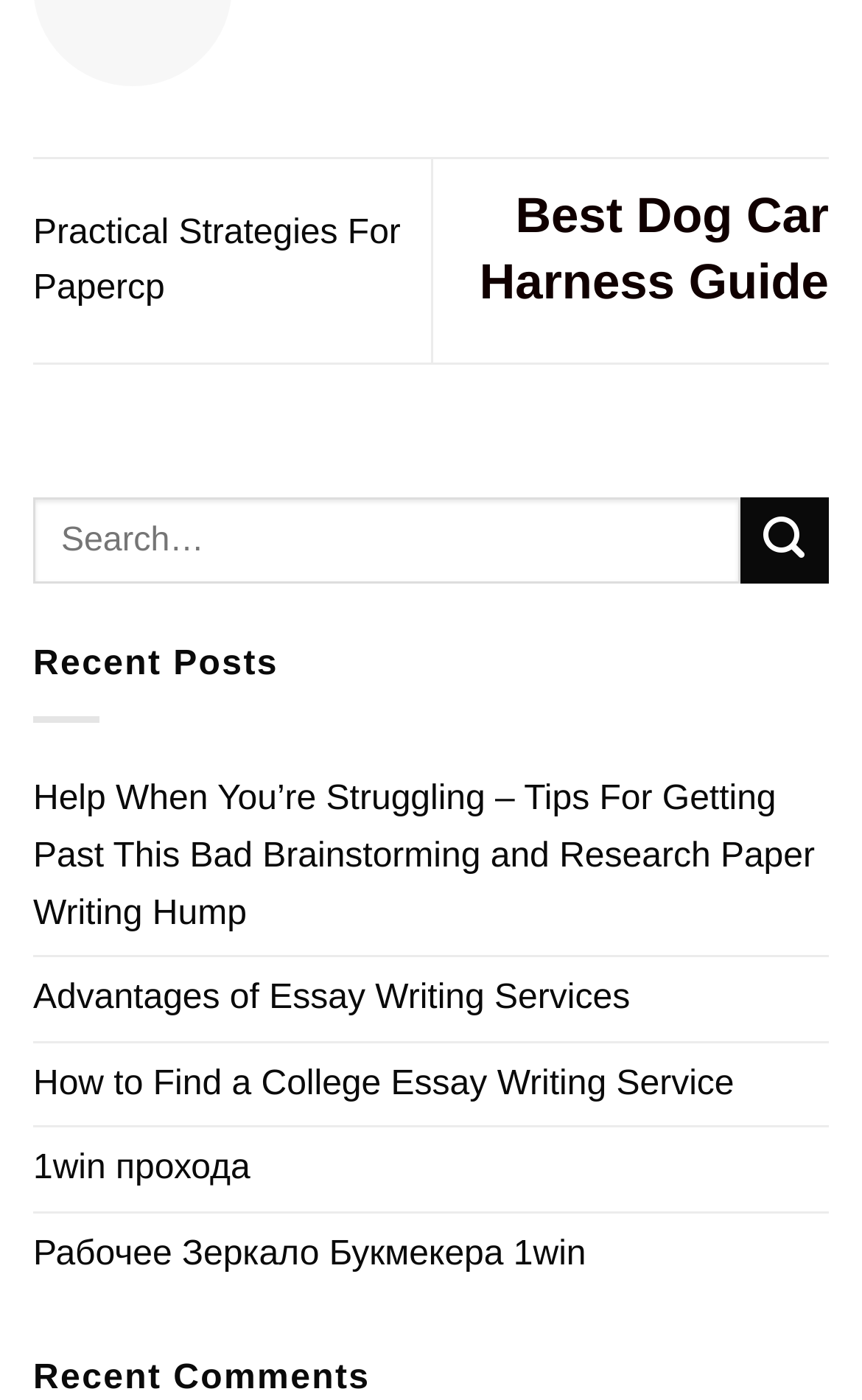What is the purpose of the search box?
Please provide an in-depth and detailed response to the question.

I inferred the purpose of the search box by its label 'Search…' and the presence of a submit button next to it, which suggests that users can input search queries and submit them to search the website.